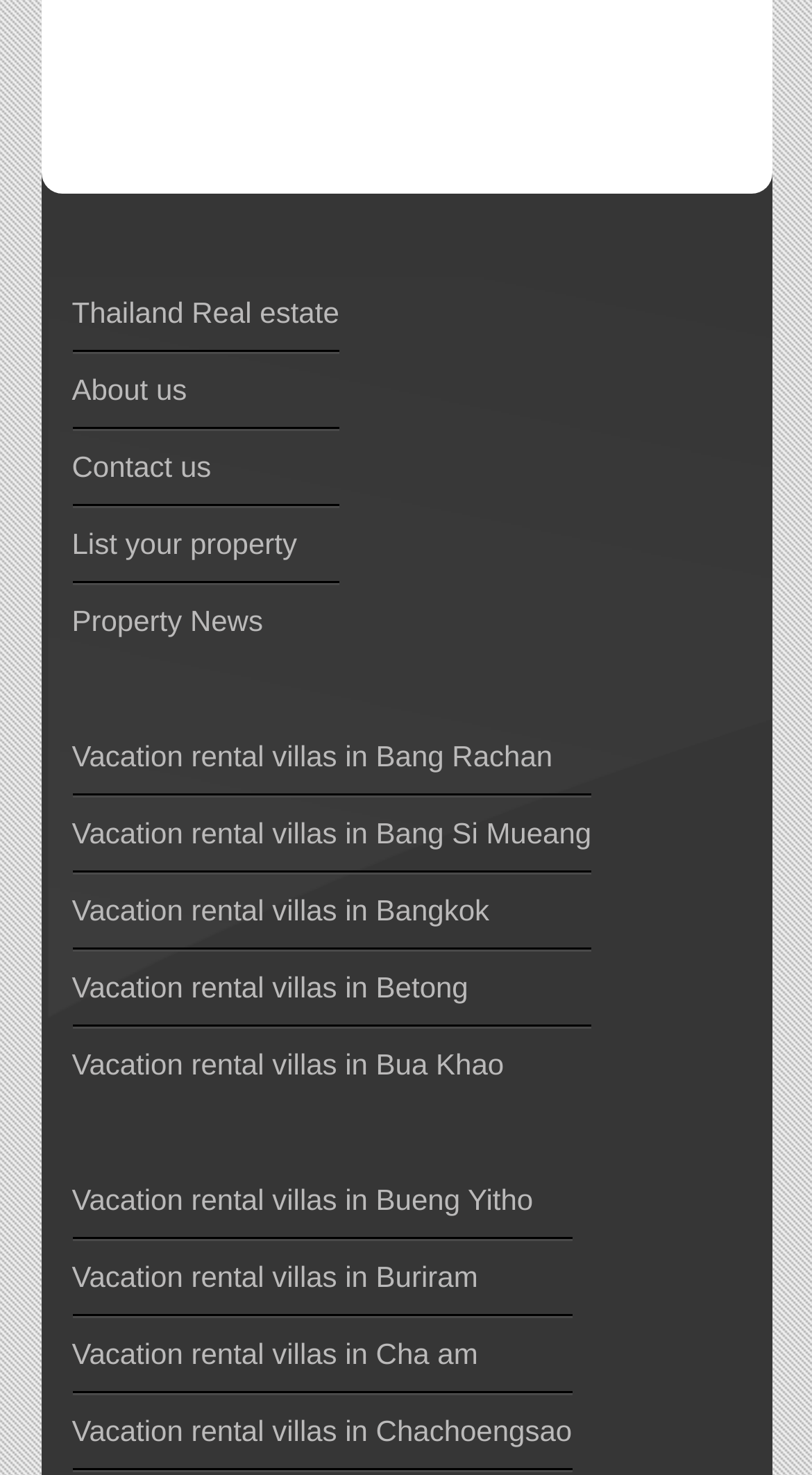Identify the bounding box for the UI element described as: "Property News". Ensure the coordinates are four float numbers between 0 and 1, formatted as [left, top, right, bottom].

[0.088, 0.409, 0.324, 0.431]